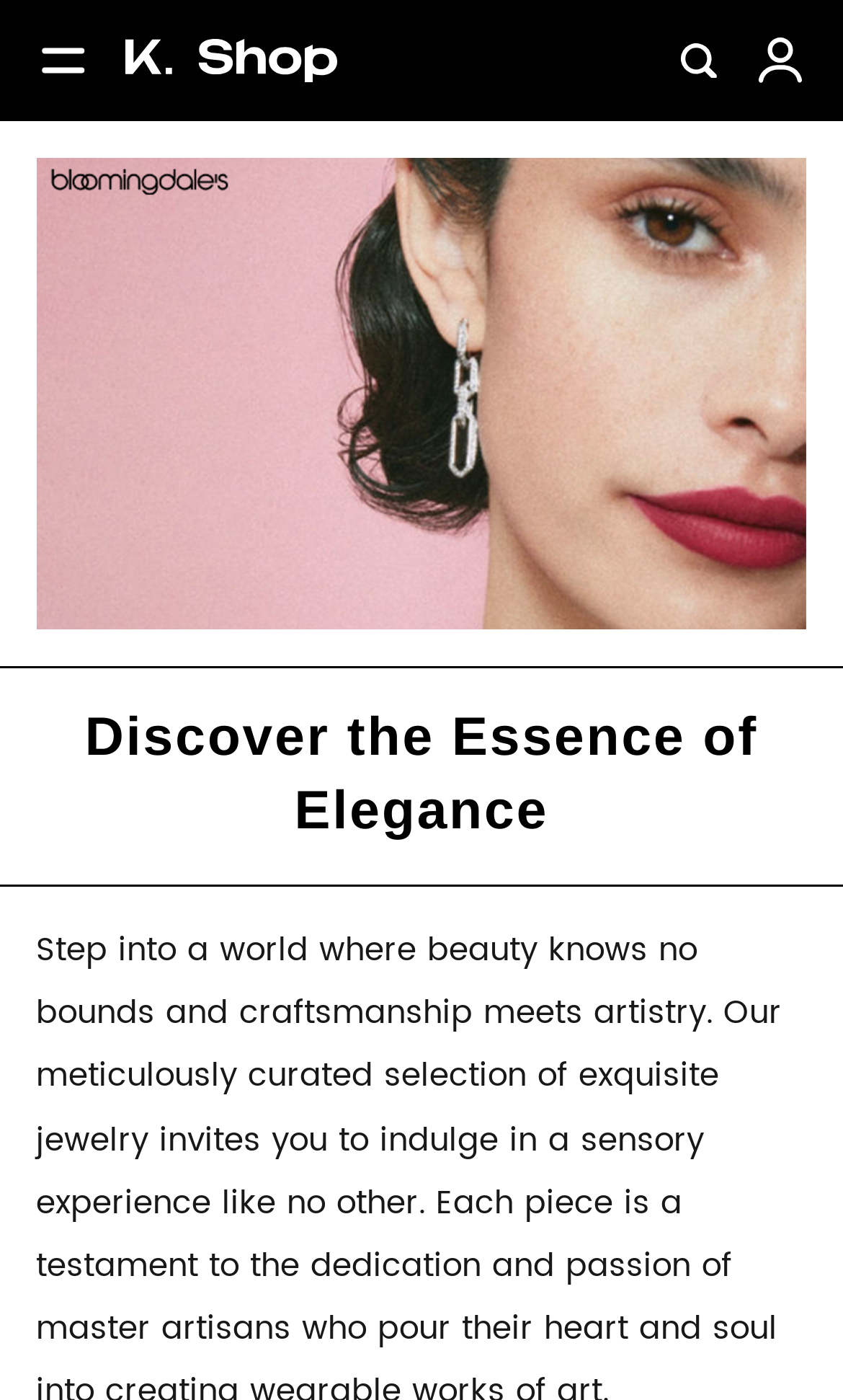Please answer the following question using a single word or phrase: 
Is there a background image on the webpage?

Yes